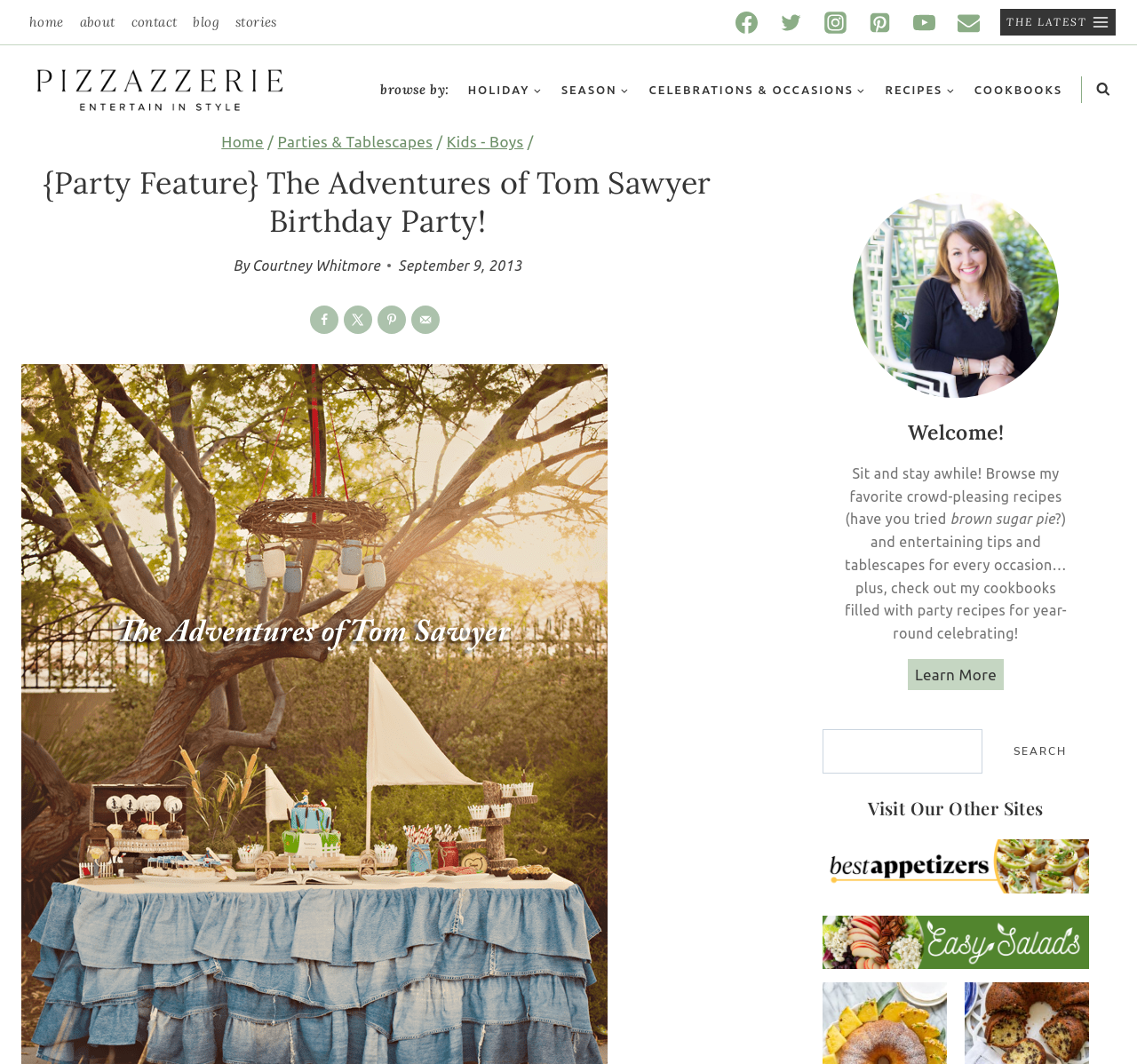What is the category of the party featured?
Relying on the image, give a concise answer in one word or a brief phrase.

Kids - Boys